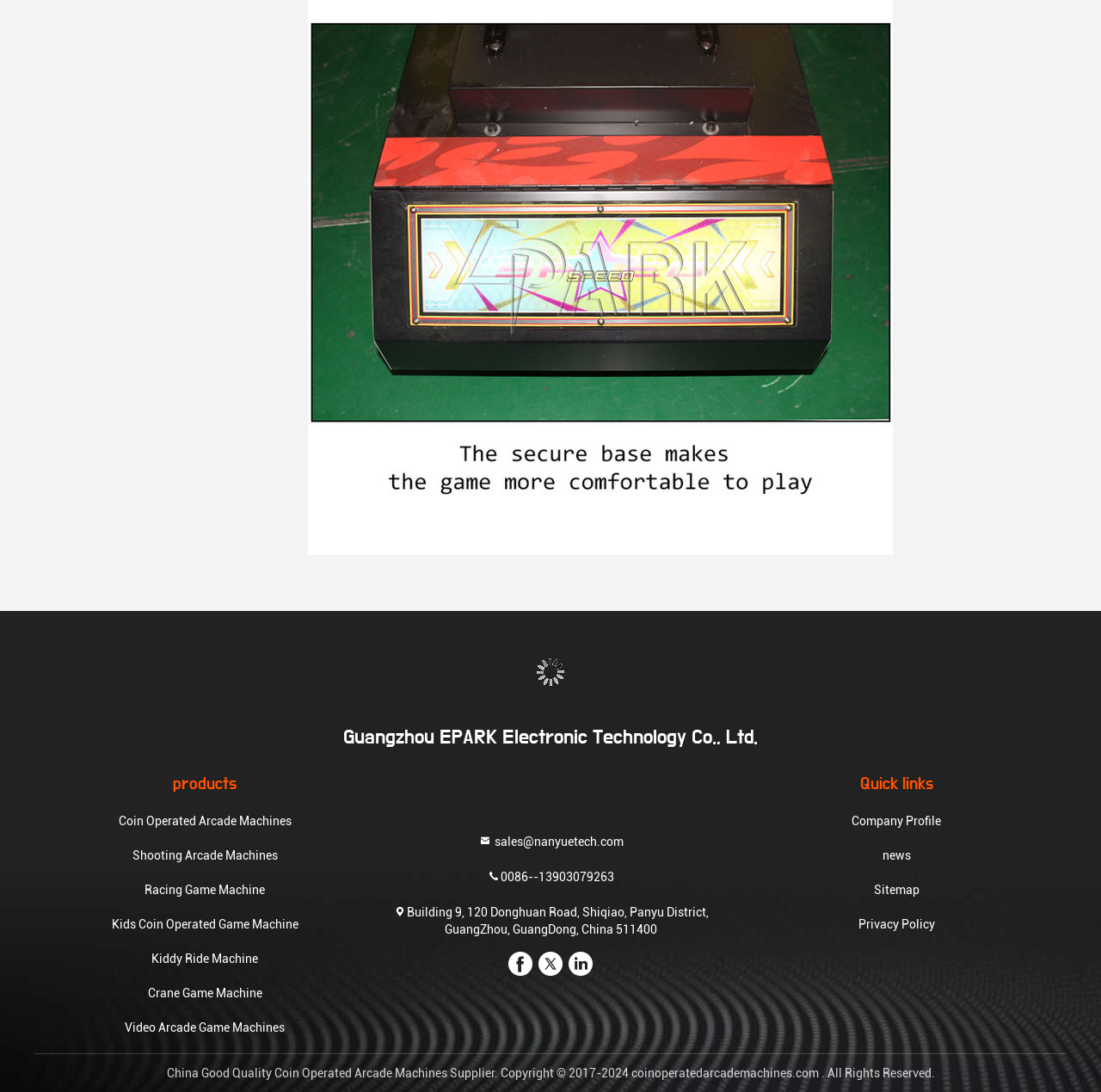By analyzing the image, answer the following question with a detailed response: What are the quick links at the bottom of the page?

The quick links are located at the bottom of the page, with a heading 'Quick links'. The links include Company Profile, news, Sitemap, and Privacy Policy, which are likely to be important pages on the website.